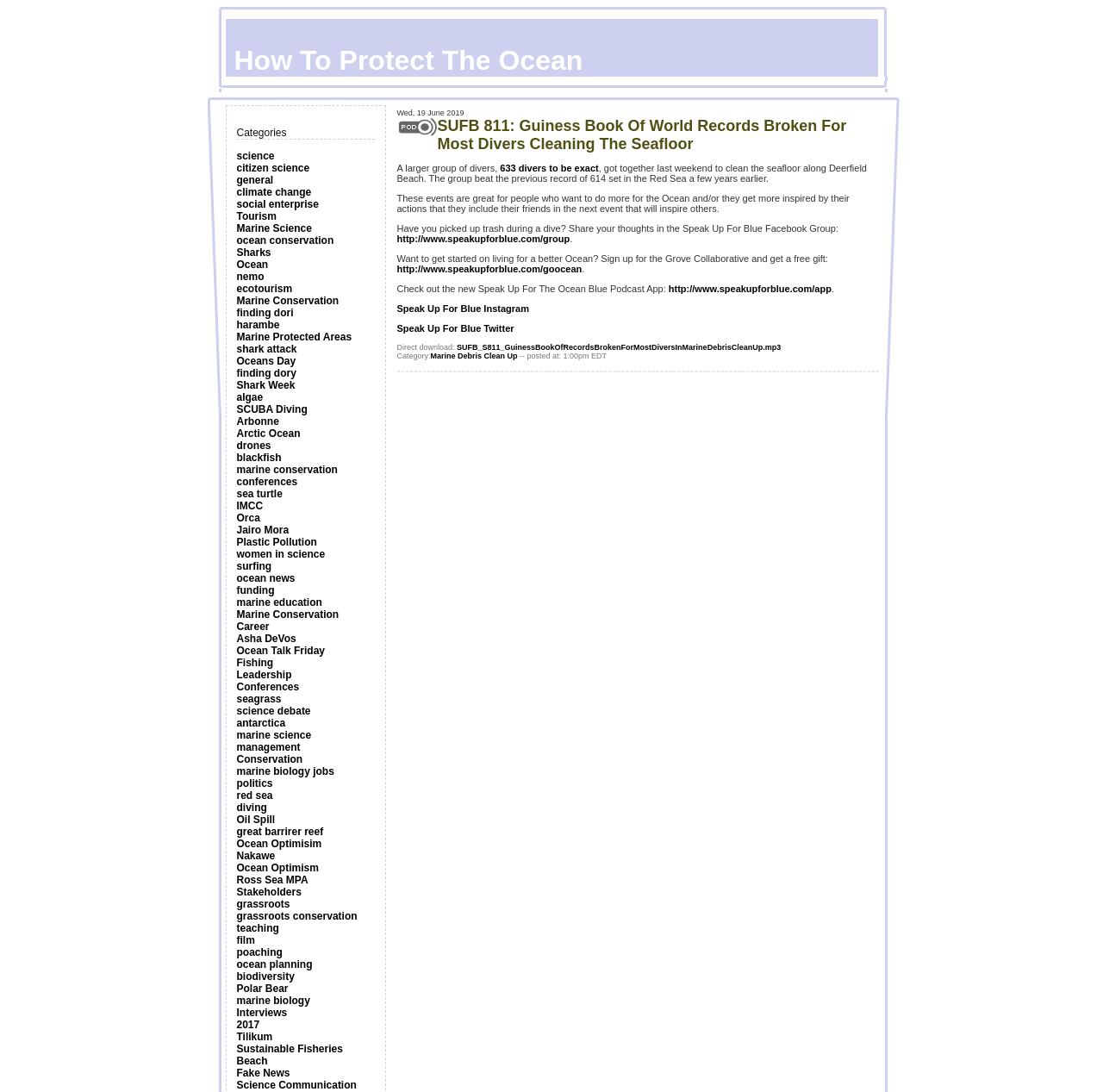Is this webpage related to a specific organization or event?
Please respond to the question with a detailed and well-explained answer.

The title of the webpage mentions 'SUFB 811', which suggests that the webpage is related to a specific organization or event, possibly a podcast or a blog, that focuses on ocean conservation.